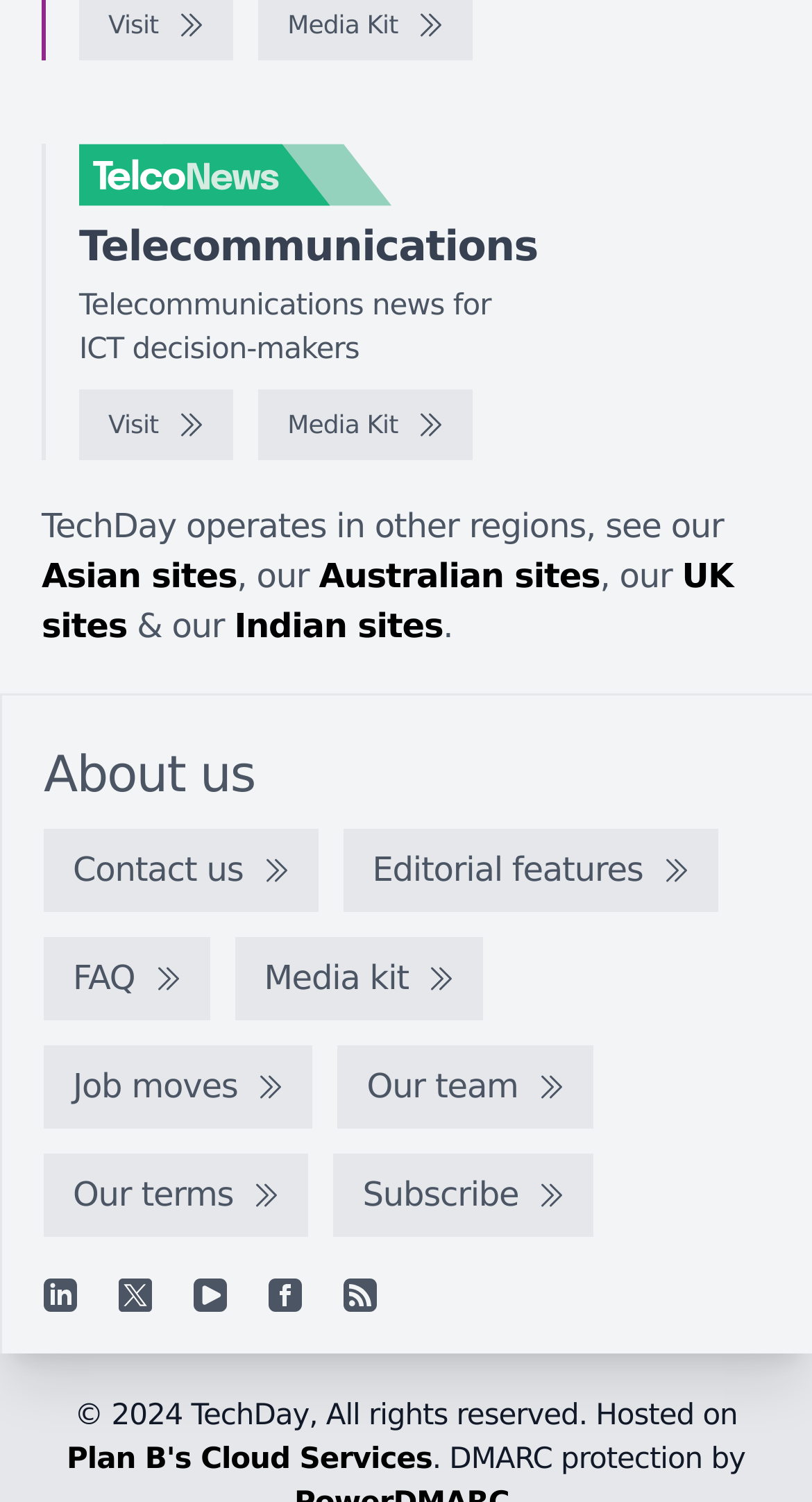Provide a brief response to the question using a single word or phrase: 
What is the name of the website?

TelcoNews